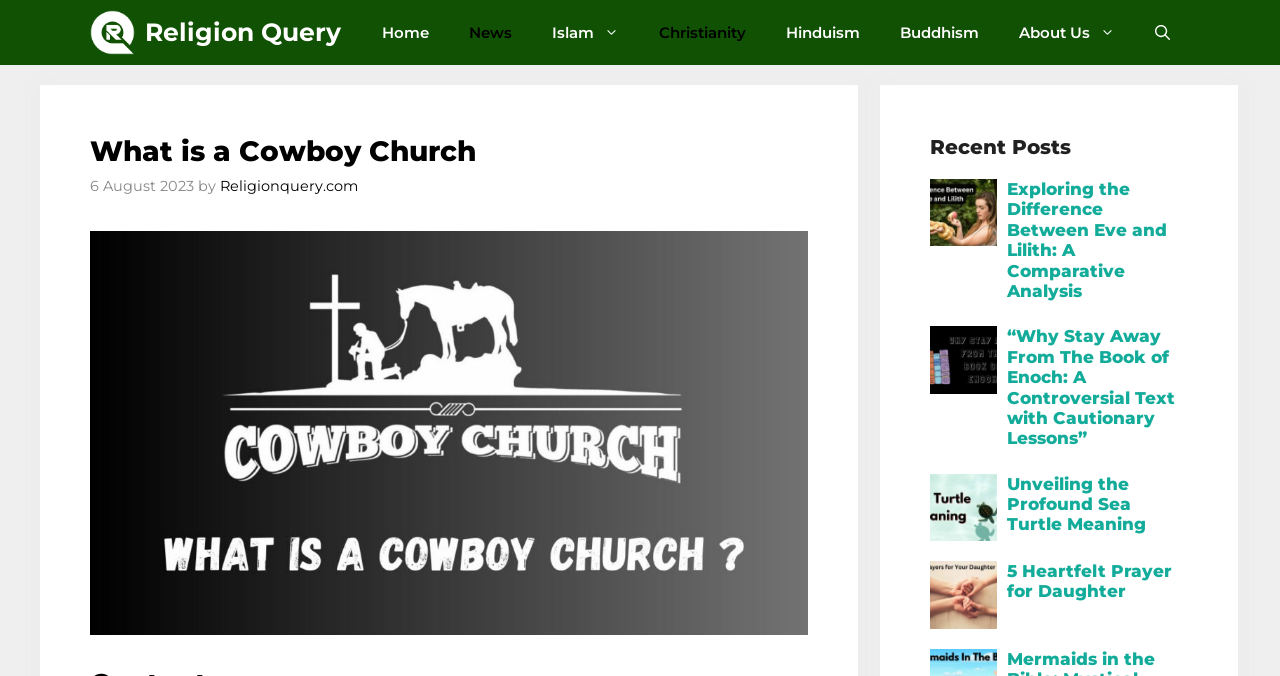Bounding box coordinates should be in the format (top-left x, top-left y, bottom-right x, bottom-right y) and all values should be floating point numbers between 0 and 1. Determine the bounding box coordinate for the UI element described as: Frequently Asked Questions about RMTs

None